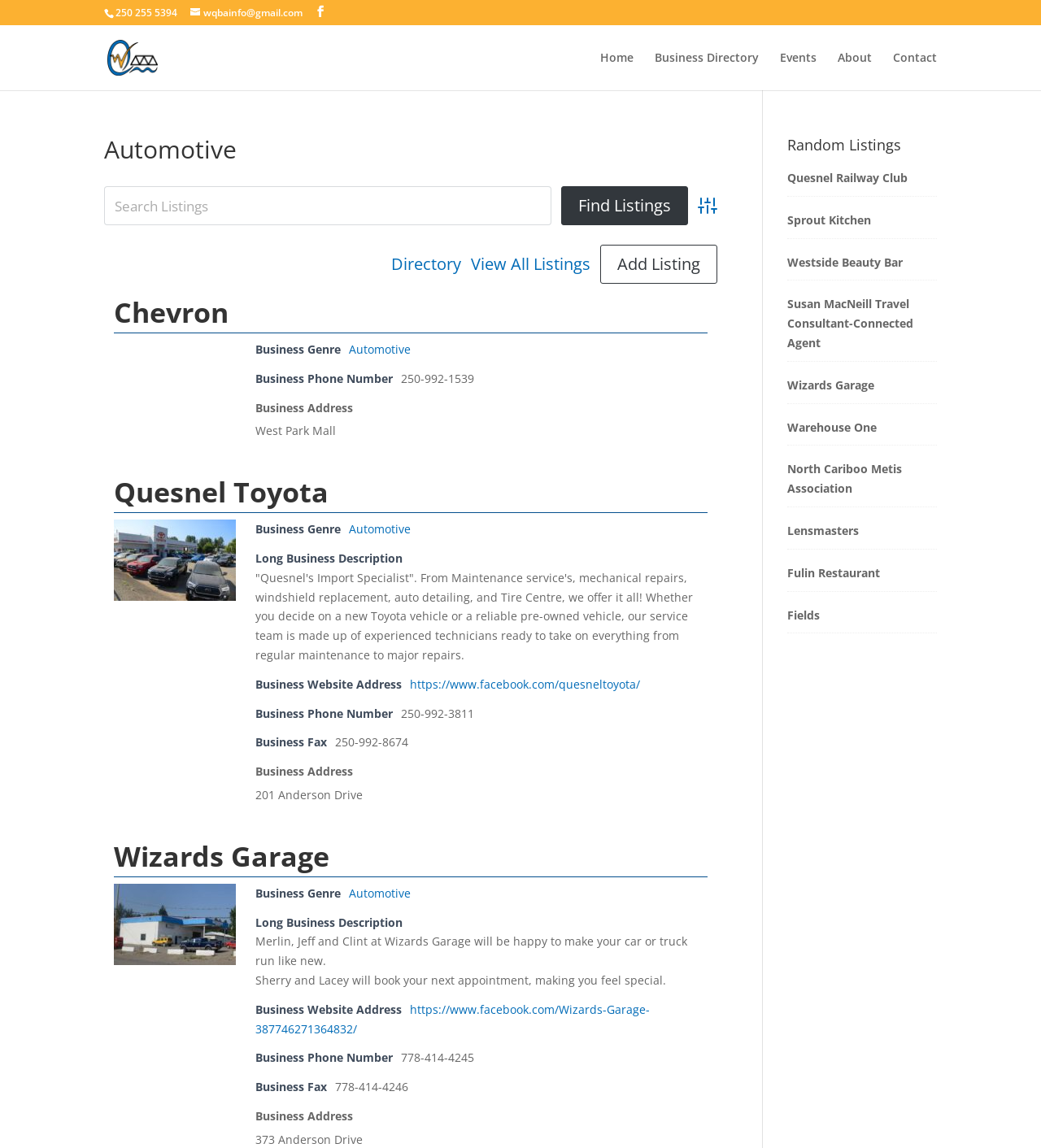What is the purpose of the 'Find Listings' button?
Make sure to answer the question with a detailed and comprehensive explanation.

I inferred the purpose of the button by its location and label, which suggest that it is used to search for business listings on the webpage.